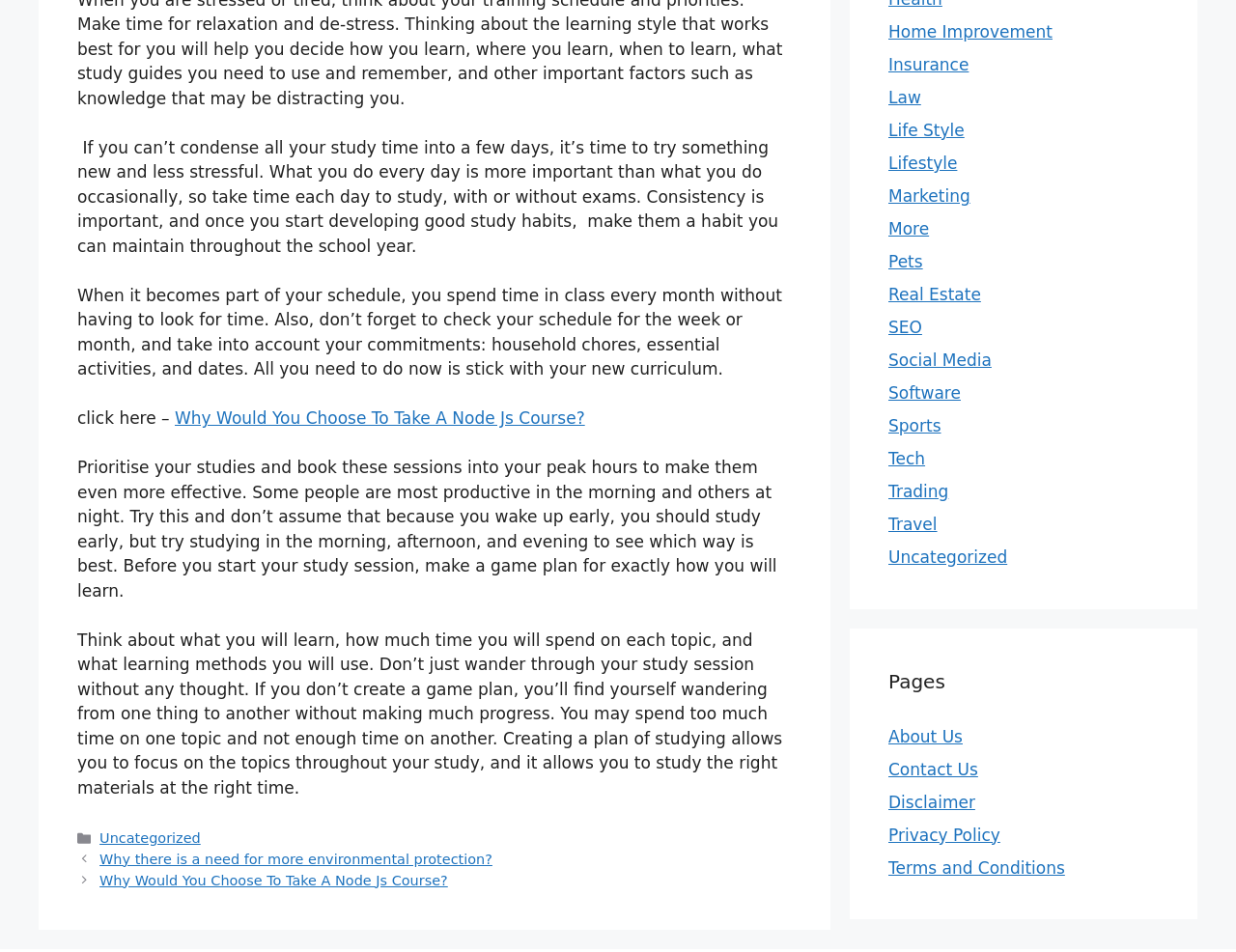Give the bounding box coordinates for this UI element: "Uncategorized". The coordinates should be four float numbers between 0 and 1, arranged as [left, top, right, bottom].

[0.081, 0.872, 0.162, 0.889]